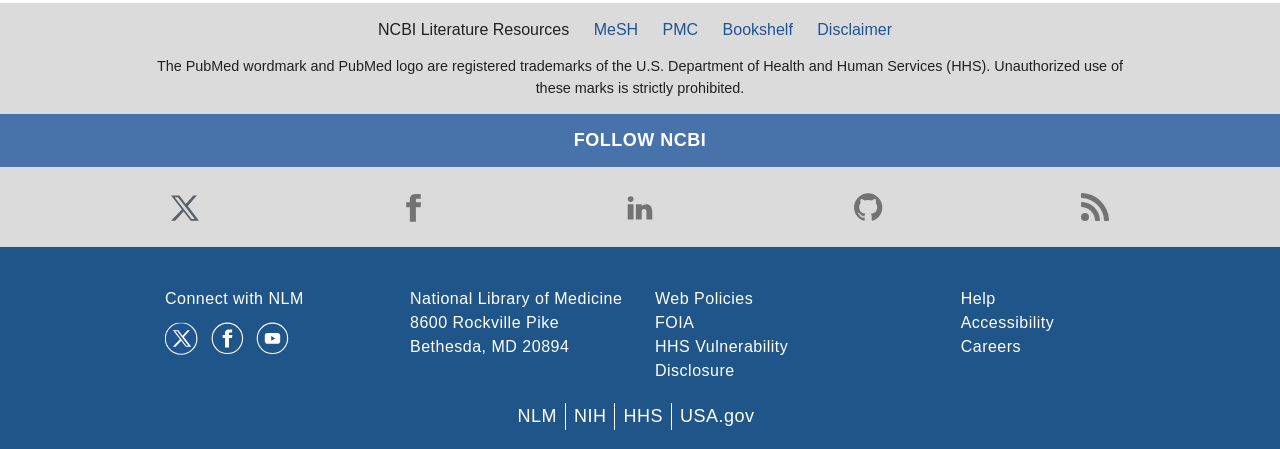Give a succinct answer to this question in a single word or phrase: 
How many links are there to other government agencies?

3